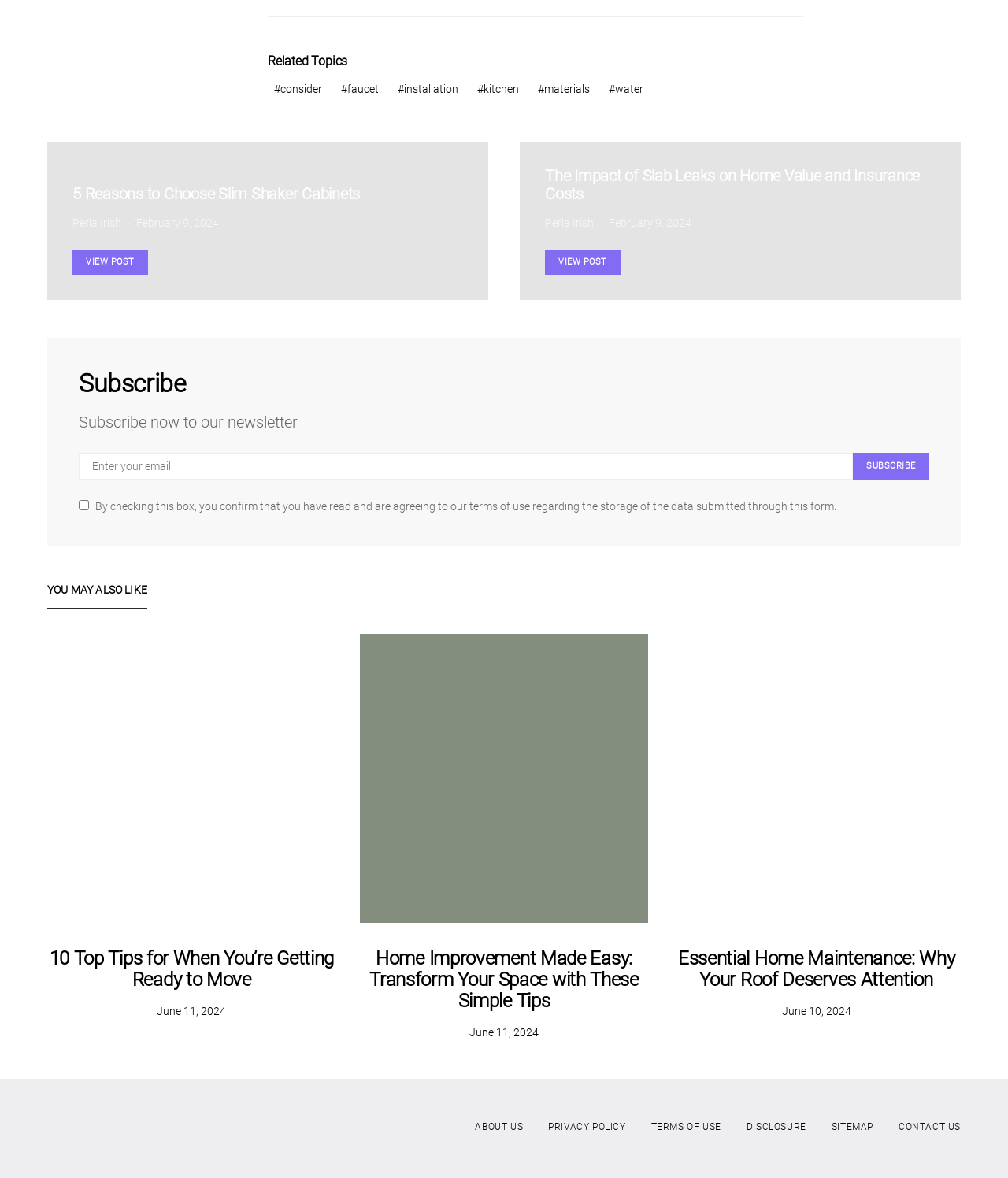Specify the bounding box coordinates of the area to click in order to execute this command: 'Subscribe to the newsletter'. The coordinates should consist of four float numbers ranging from 0 to 1, and should be formatted as [left, top, right, bottom].

[0.846, 0.384, 0.922, 0.407]